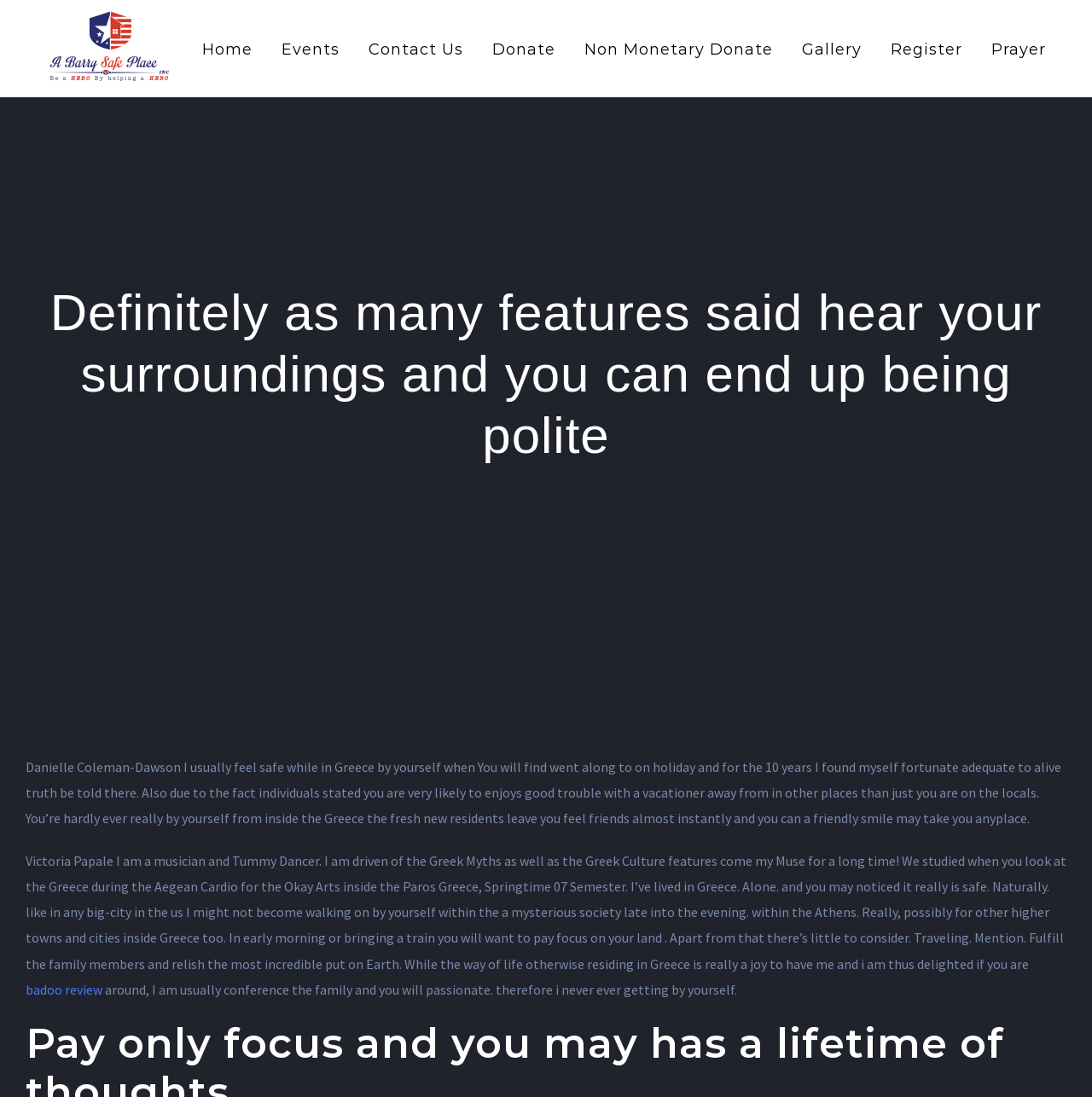Using the provided element description, identify the bounding box coordinates as (top-left x, top-left y, bottom-right x, bottom-right y). Ensure all values are between 0 and 1. Description: Go to Top

[0.904, 0.968, 0.941, 0.995]